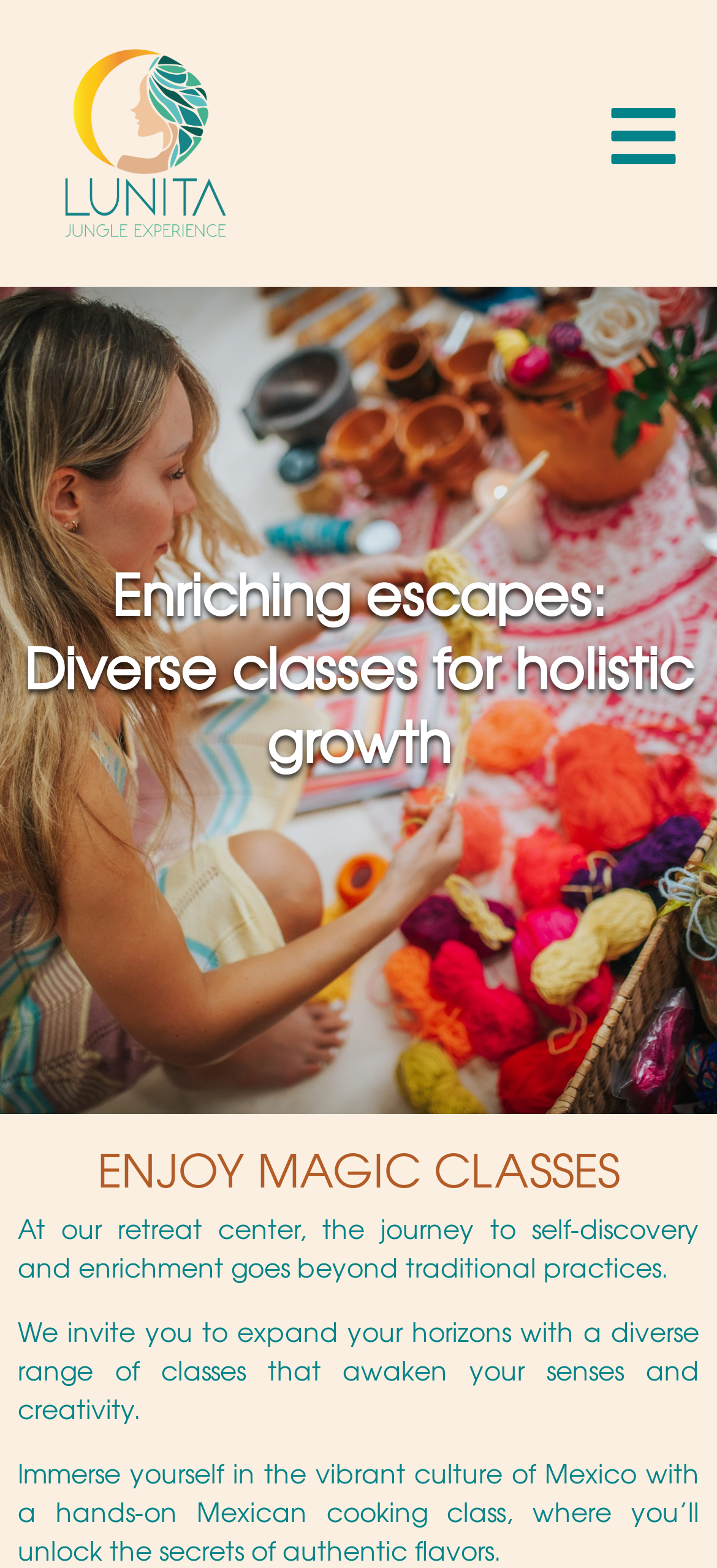How many types of classes are mentioned?
Please give a detailed and elaborate answer to the question.

The webpage mentions three types of classes: diverse classes for holistic growth, magic classes, and a Mexican cooking class. These classes are mentioned in the headings and static text on the webpage.